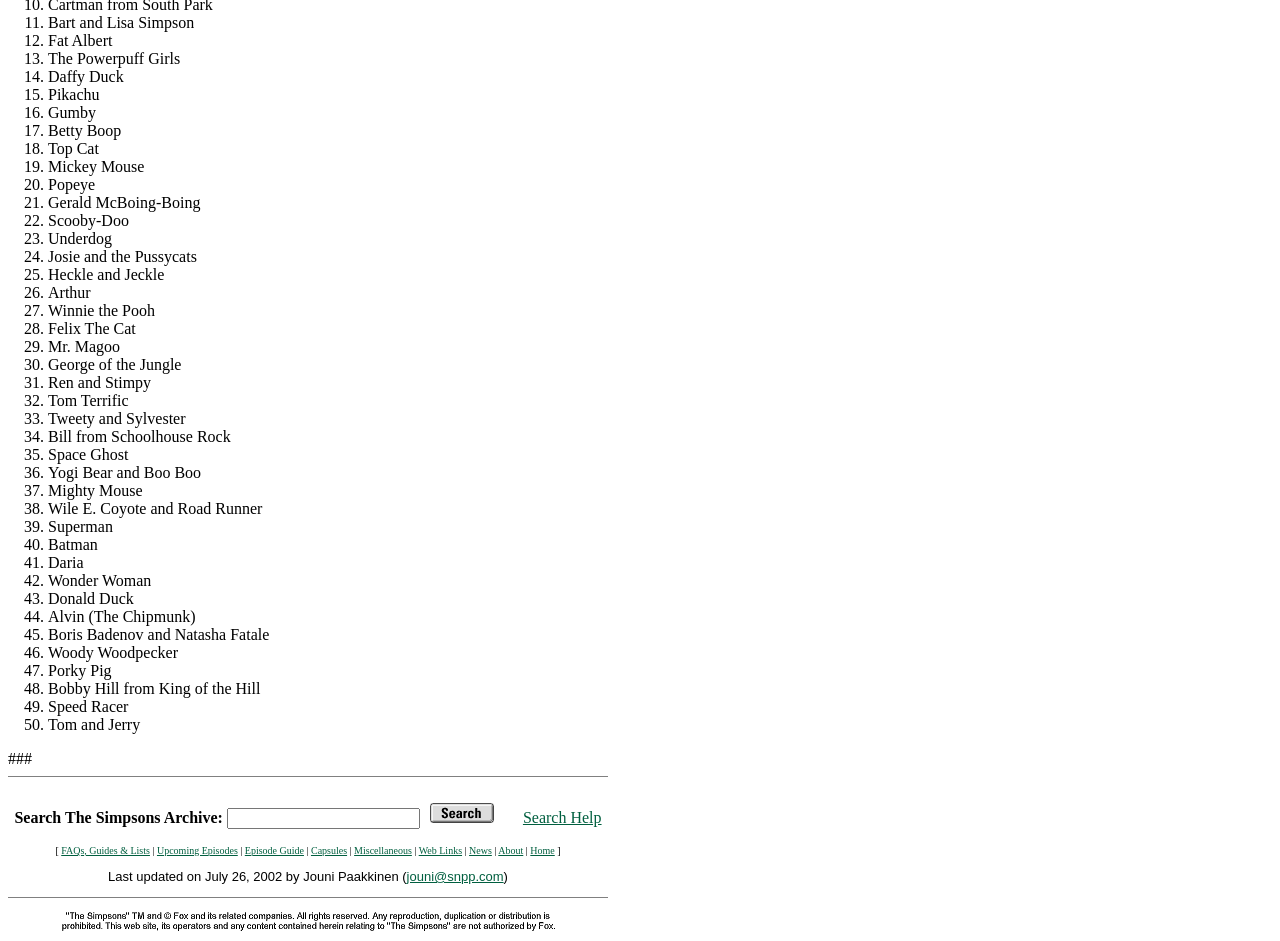Provide the bounding box coordinates of the section that needs to be clicked to accomplish the following instruction: "Choose Daffy Duck."

[0.038, 0.072, 0.097, 0.09]